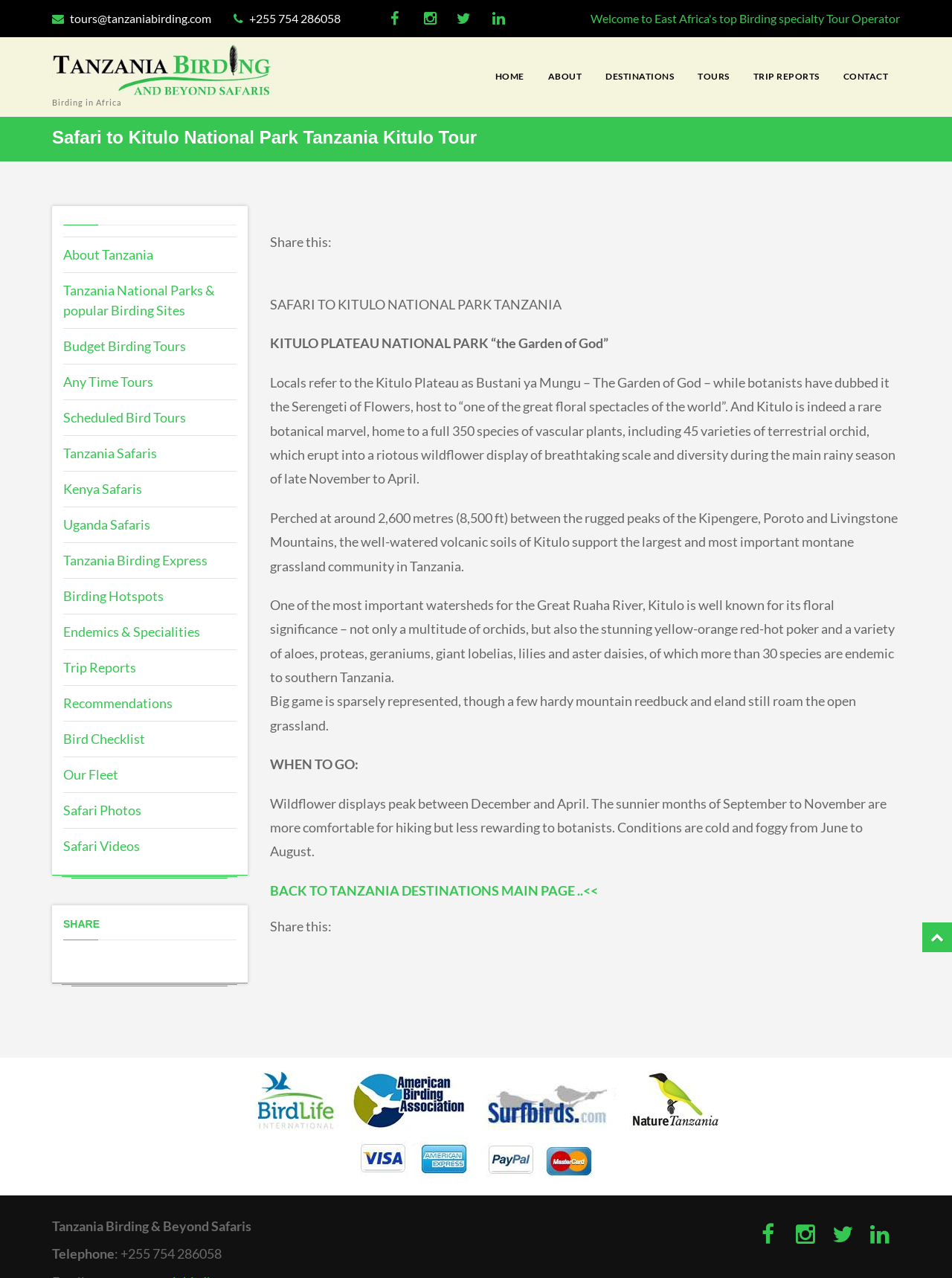Please find the bounding box coordinates of the element's region to be clicked to carry out this instruction: "Click the 'HOME' link".

[0.51, 0.049, 0.561, 0.07]